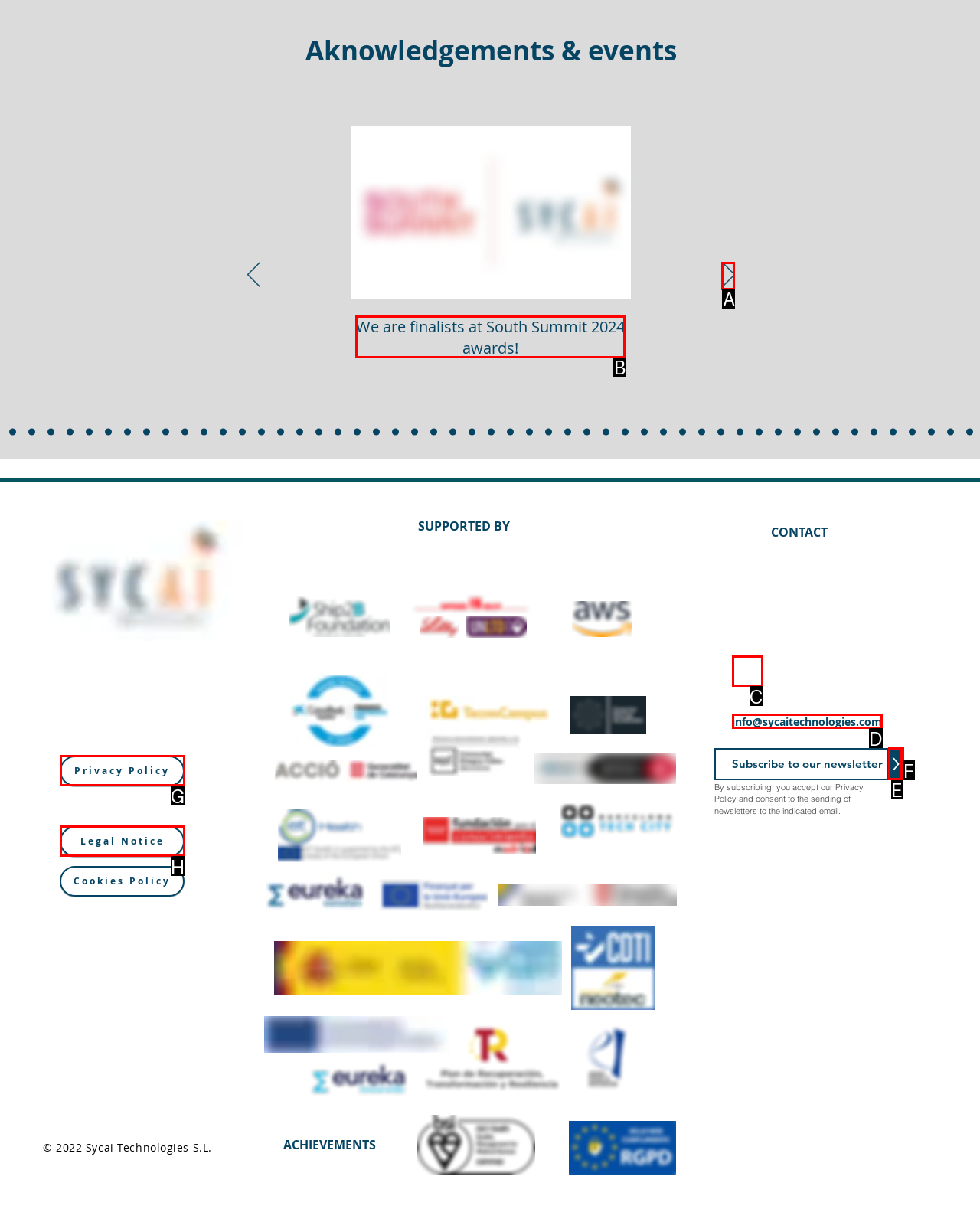Select the letter of the element you need to click to complete this task: View the 'We are finalists at South Summit 2024 awards!' announcement
Answer using the letter from the specified choices.

B